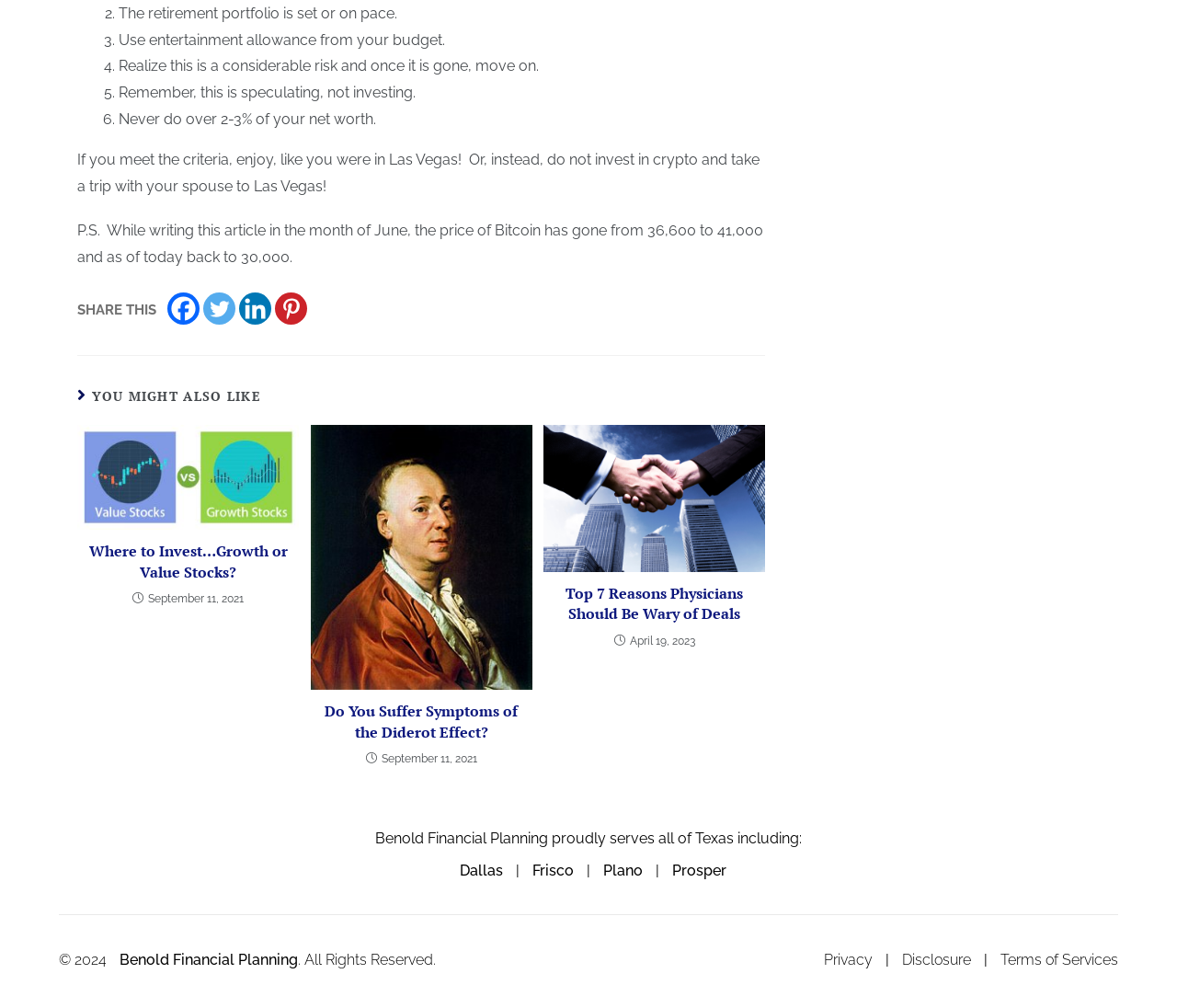Refer to the image and provide a thorough answer to this question:
How many social media platforms are available to share the article?

I counted the number of social media links available to share the article, which are Facebook, Twitter, Linkedin, and Pinterest, totaling 4 platforms.